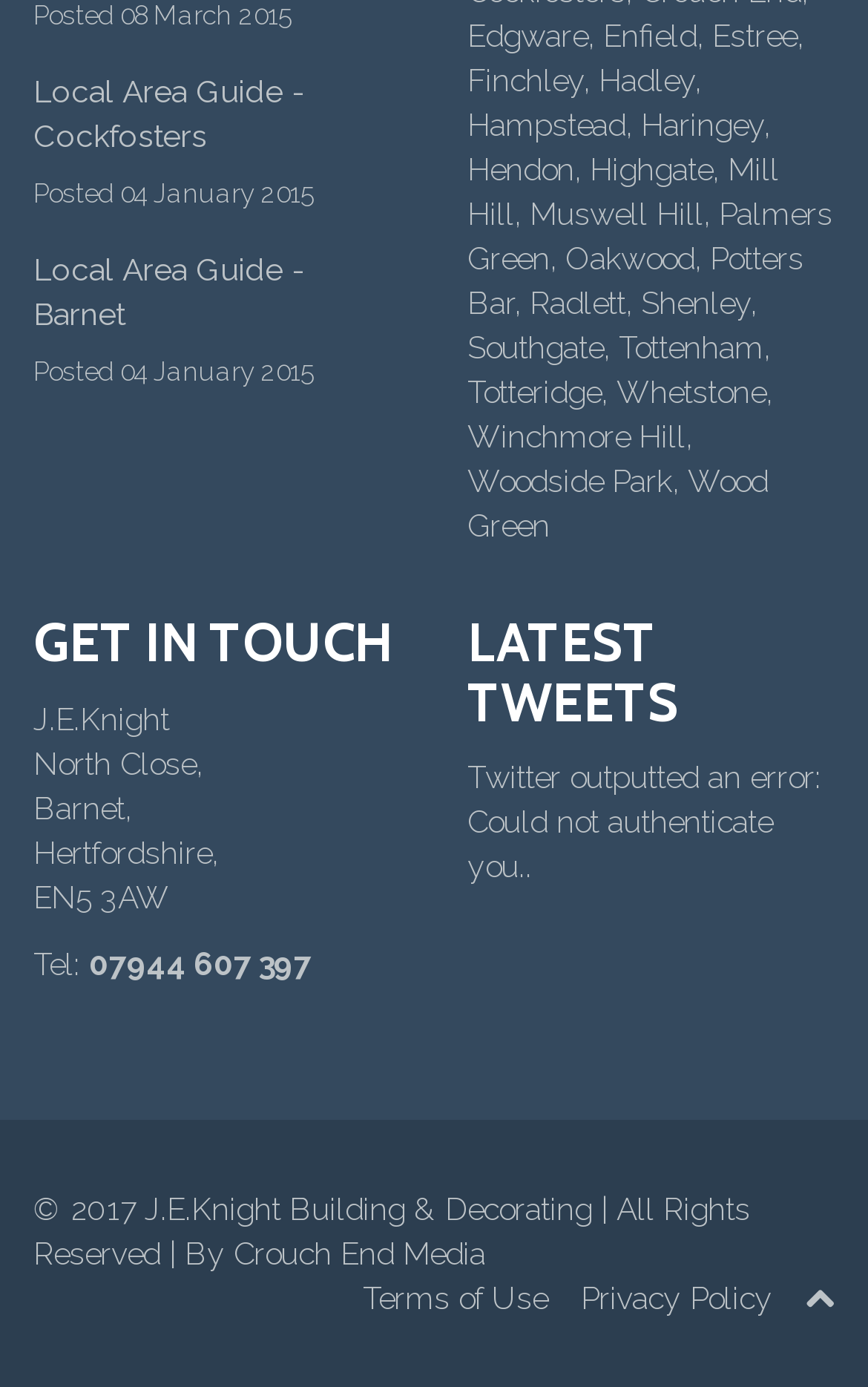What is the error message displayed on the Twitter section?
Please provide a single word or phrase as your answer based on the image.

Could not authenticate you..